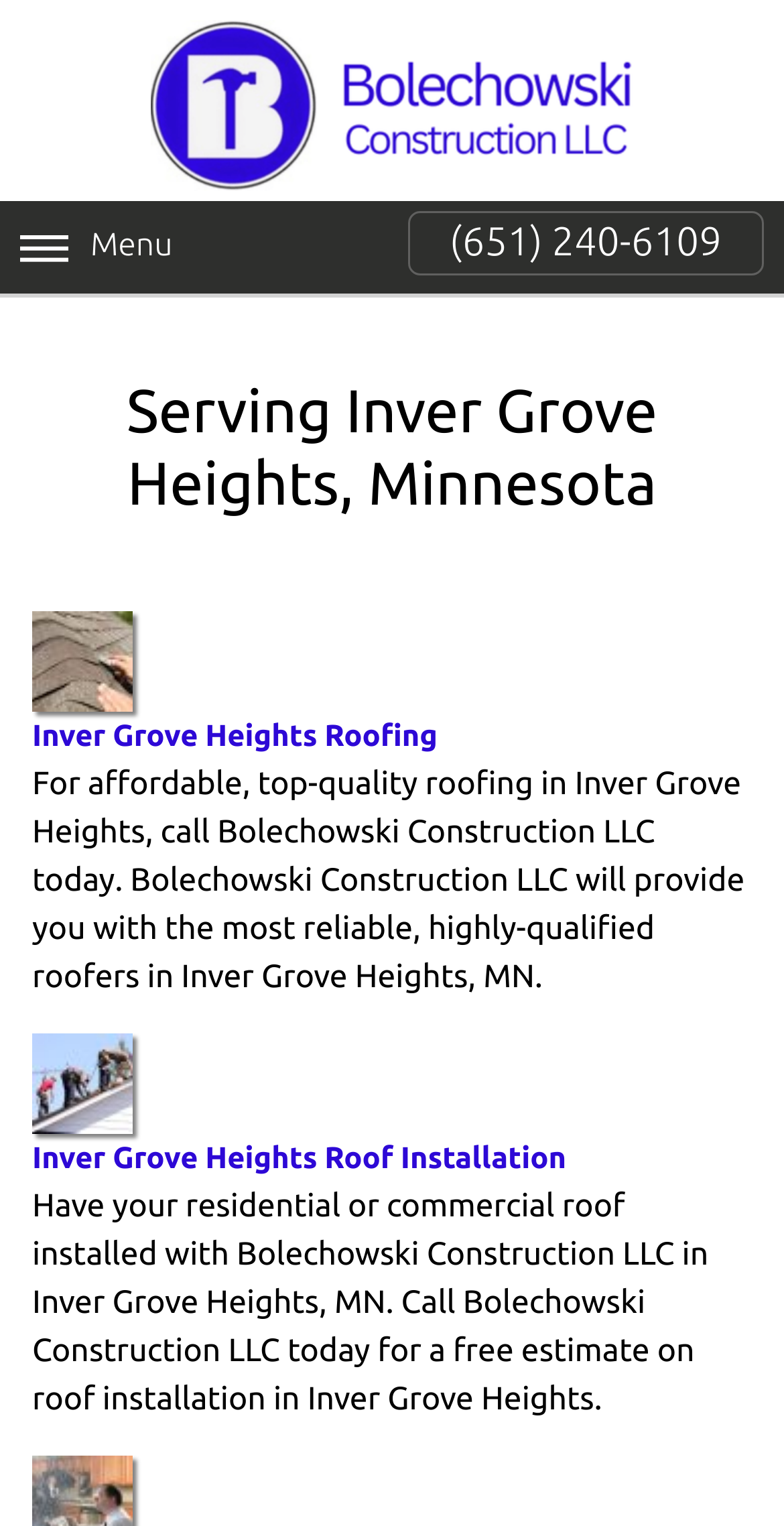What type of roofs can be installed by Bolechowski Construction LLC?
Examine the image and give a concise answer in one word or a short phrase.

Residential or commercial